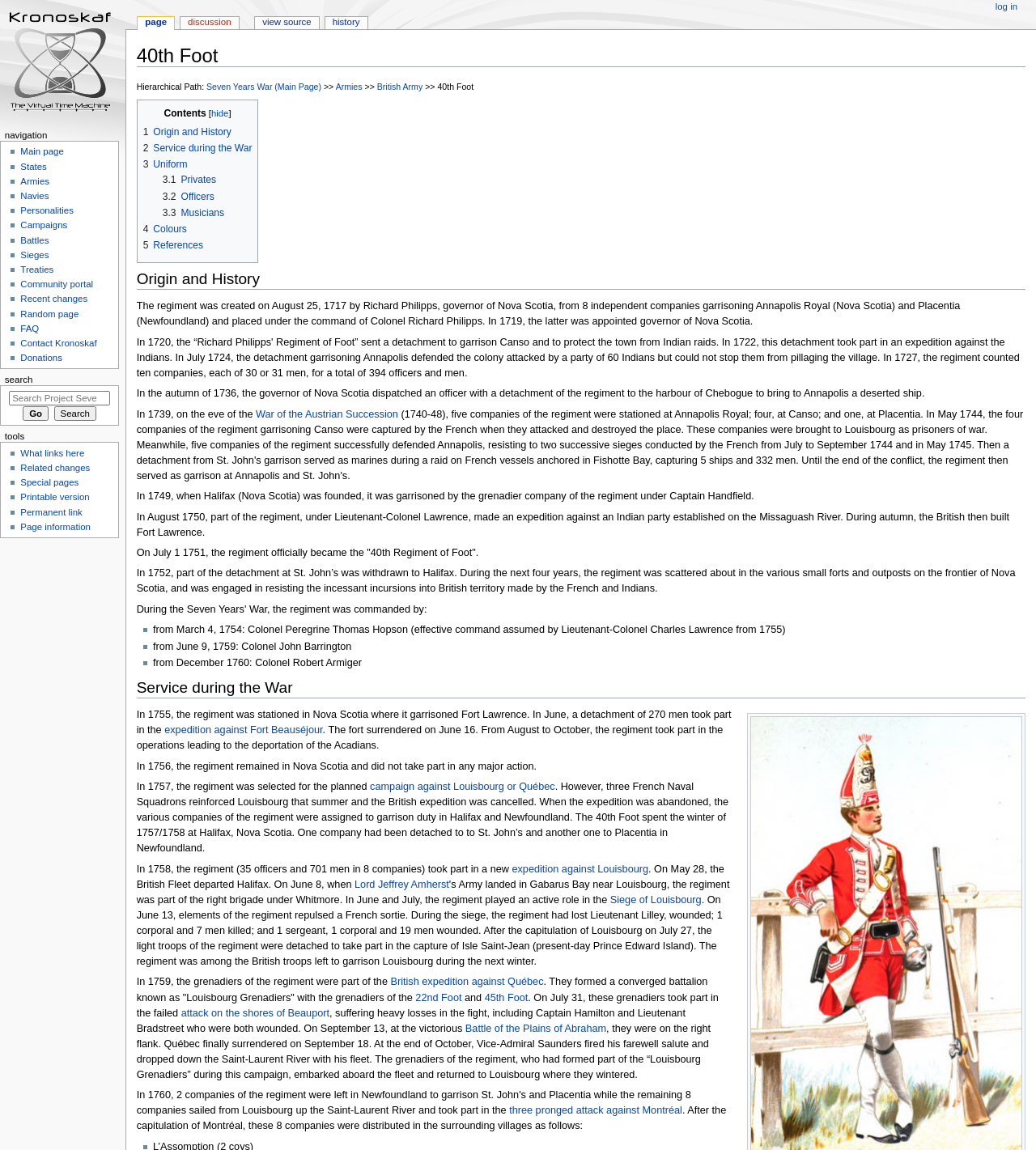Based on the image, please elaborate on the answer to the following question:
How many companies of the regiment were stationed in Halifax and Newfoundland in 1757?

According to the text, 'When the expedition was abandoned, the various companies of the regiment were assigned to garrison duty in Halifax and Newfoundland.' which is located in the 'Service during the War' section of the webpage, we can infer that multiple companies of the regiment were stationed in Halifax and Newfoundland in 1757, but the exact number is not specified.